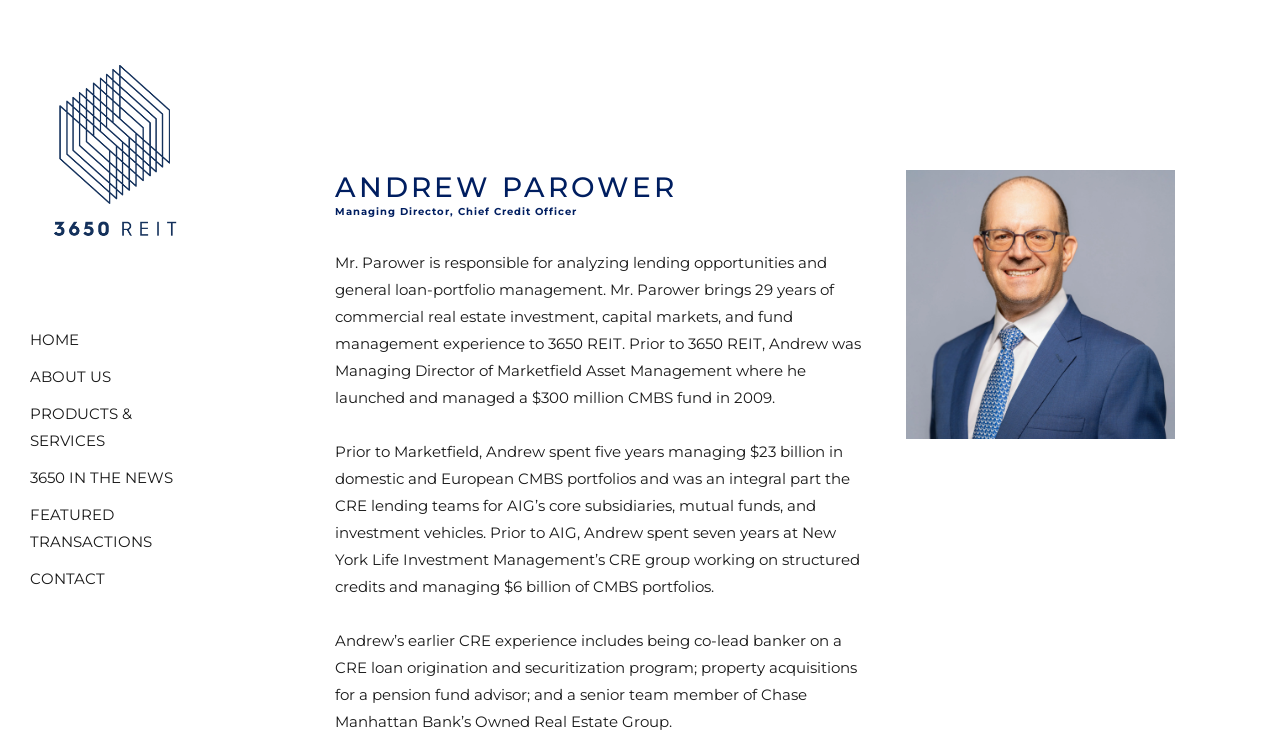Please reply to the following question with a single word or a short phrase:
How many years of experience does Andrew Parower have in commercial real estate investment?

29 years